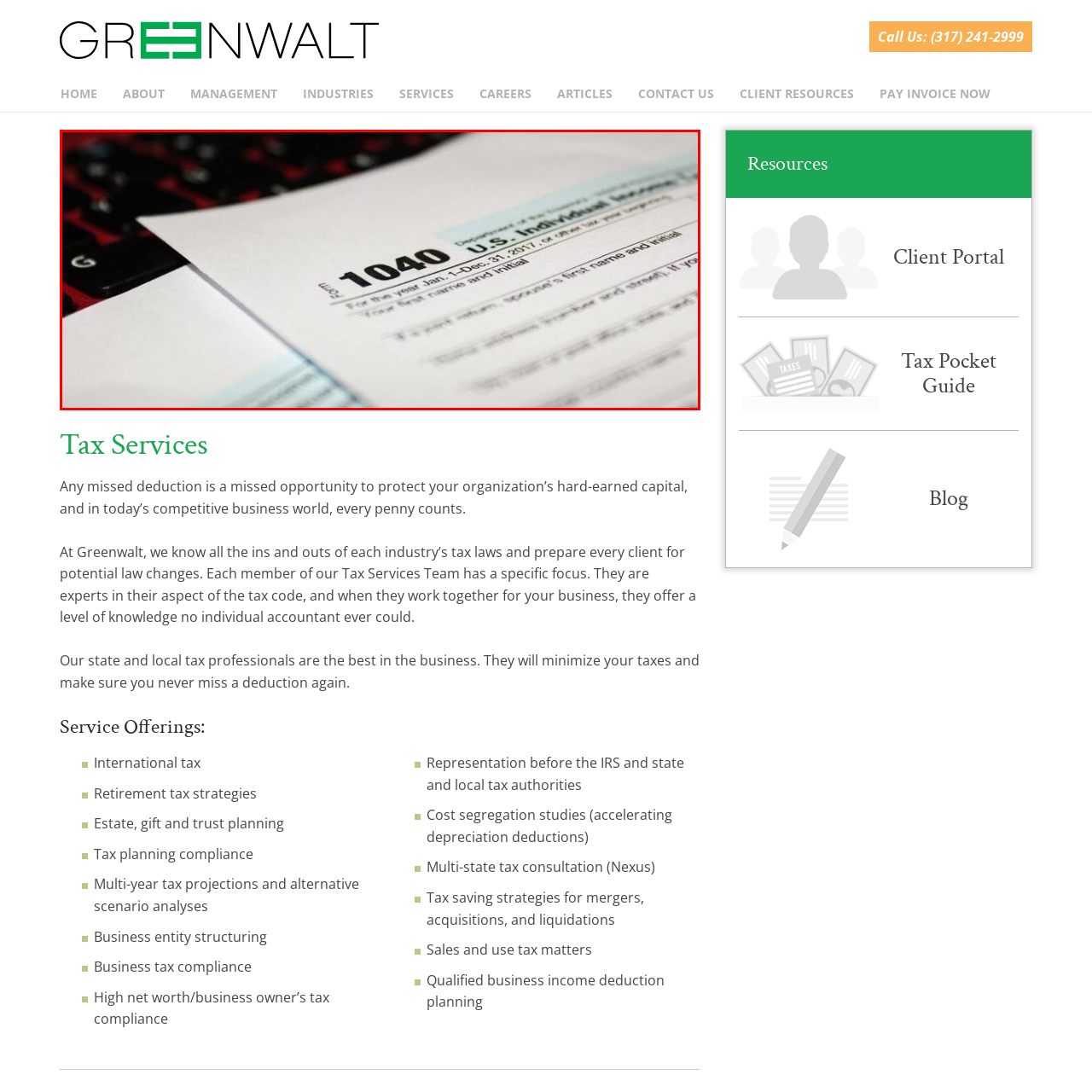Detail the contents of the image within the red outline in an elaborate manner.

The image features a close-up of a U.S. Individual Income Tax Return Form 1040. The form is partially overlapped by a dark keyboard, suggesting a context of tax preparation or filing. The top of the form displays the title "U.S. Individual Income Tax Return," indicating its official purpose. The visible lines on the form include sections for personal information, such as the taxpayer's name and initial, which are essential for completing the tax return. The focus on this document highlights the importance of accurate tax reporting and compliance during the tax season.